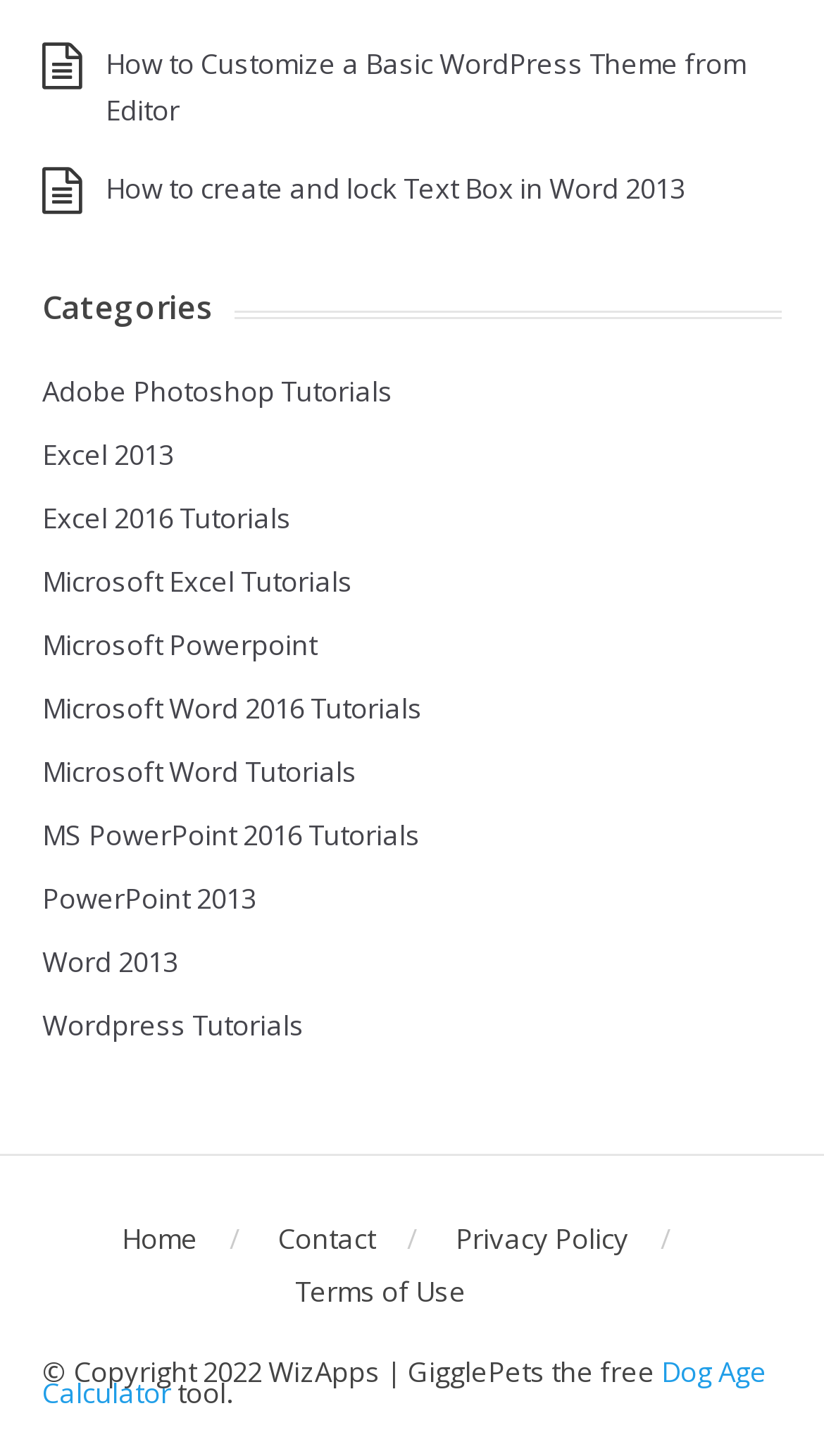Give the bounding box coordinates for the element described by: "Microsoft Word 2016 Tutorials".

[0.051, 0.473, 0.513, 0.499]